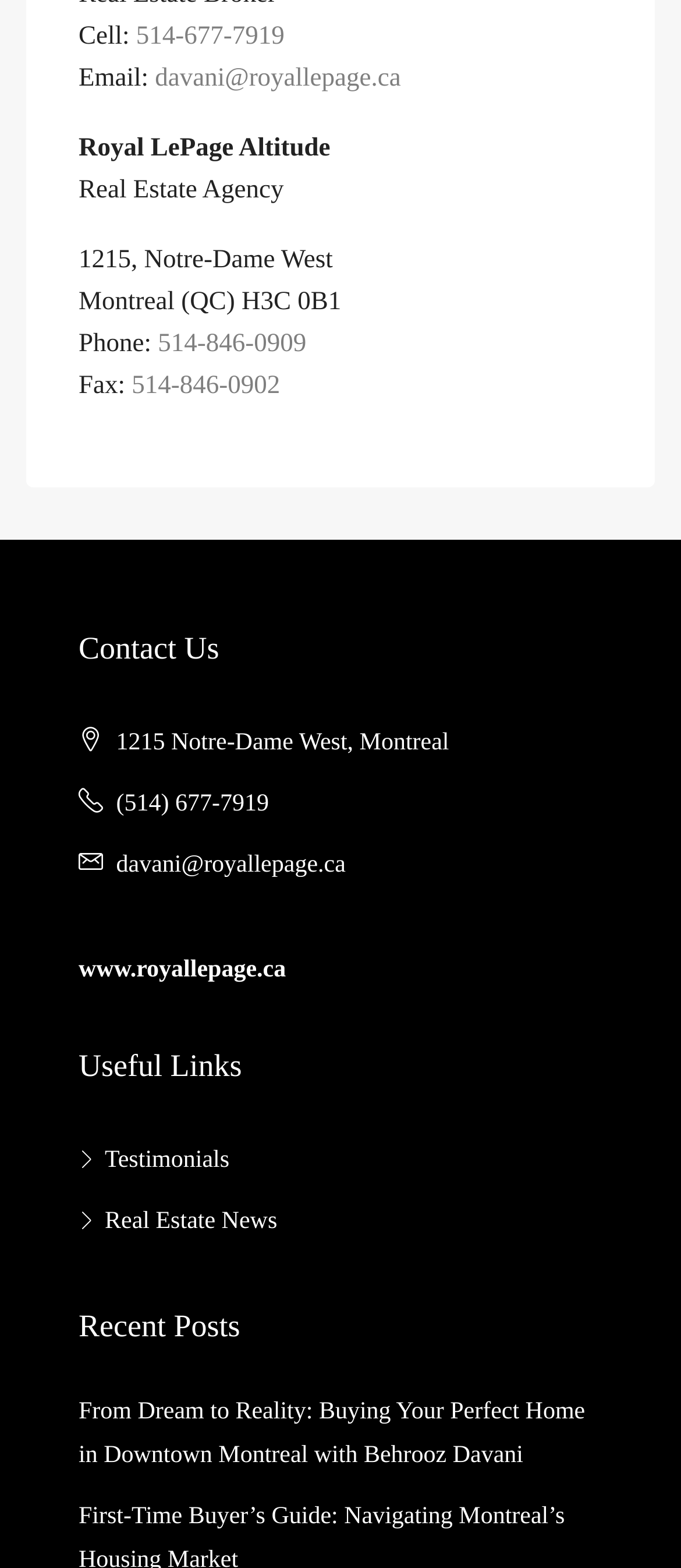What is the real estate agency's name? Refer to the image and provide a one-word or short phrase answer.

Royal LePage Altitude